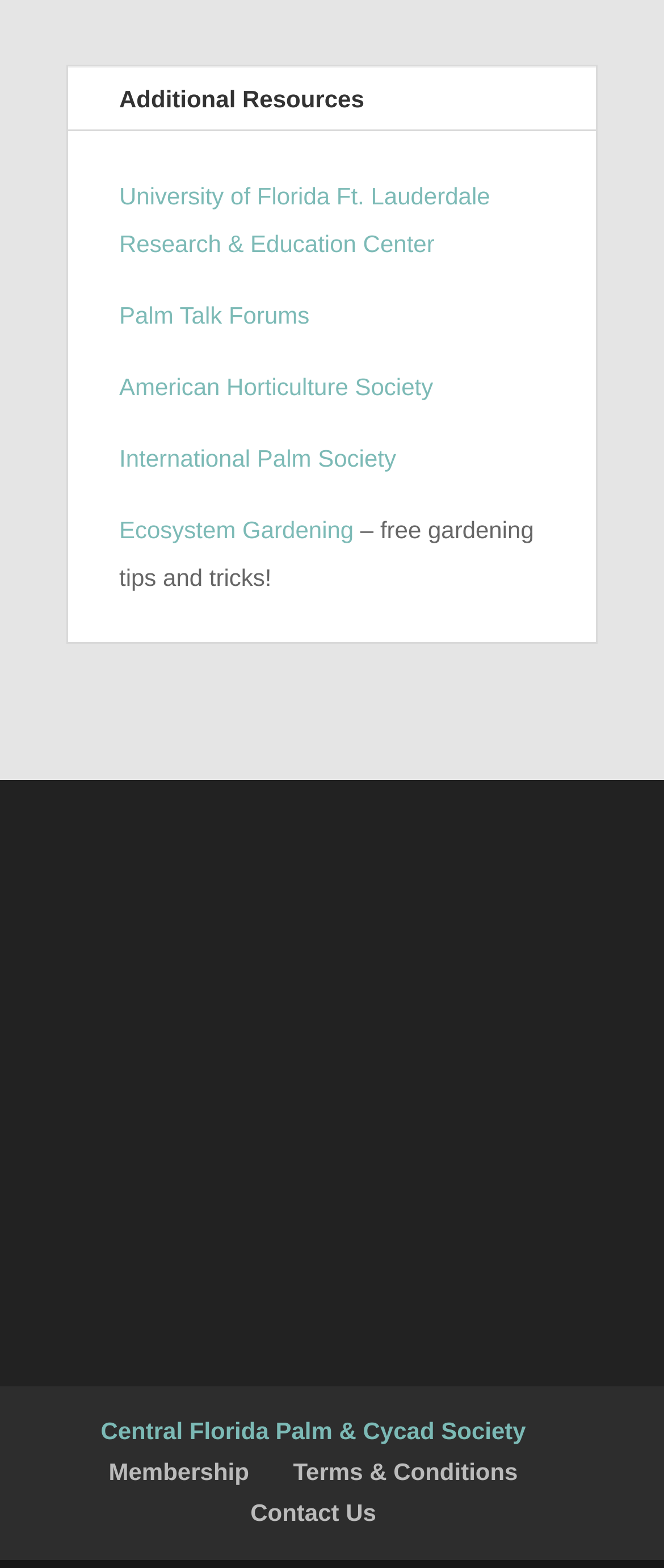Determine the bounding box coordinates of the clickable region to execute the instruction: "go to University of Florida Ft. Lauderdale Research & Education Center". The coordinates should be four float numbers between 0 and 1, denoted as [left, top, right, bottom].

[0.179, 0.116, 0.738, 0.164]